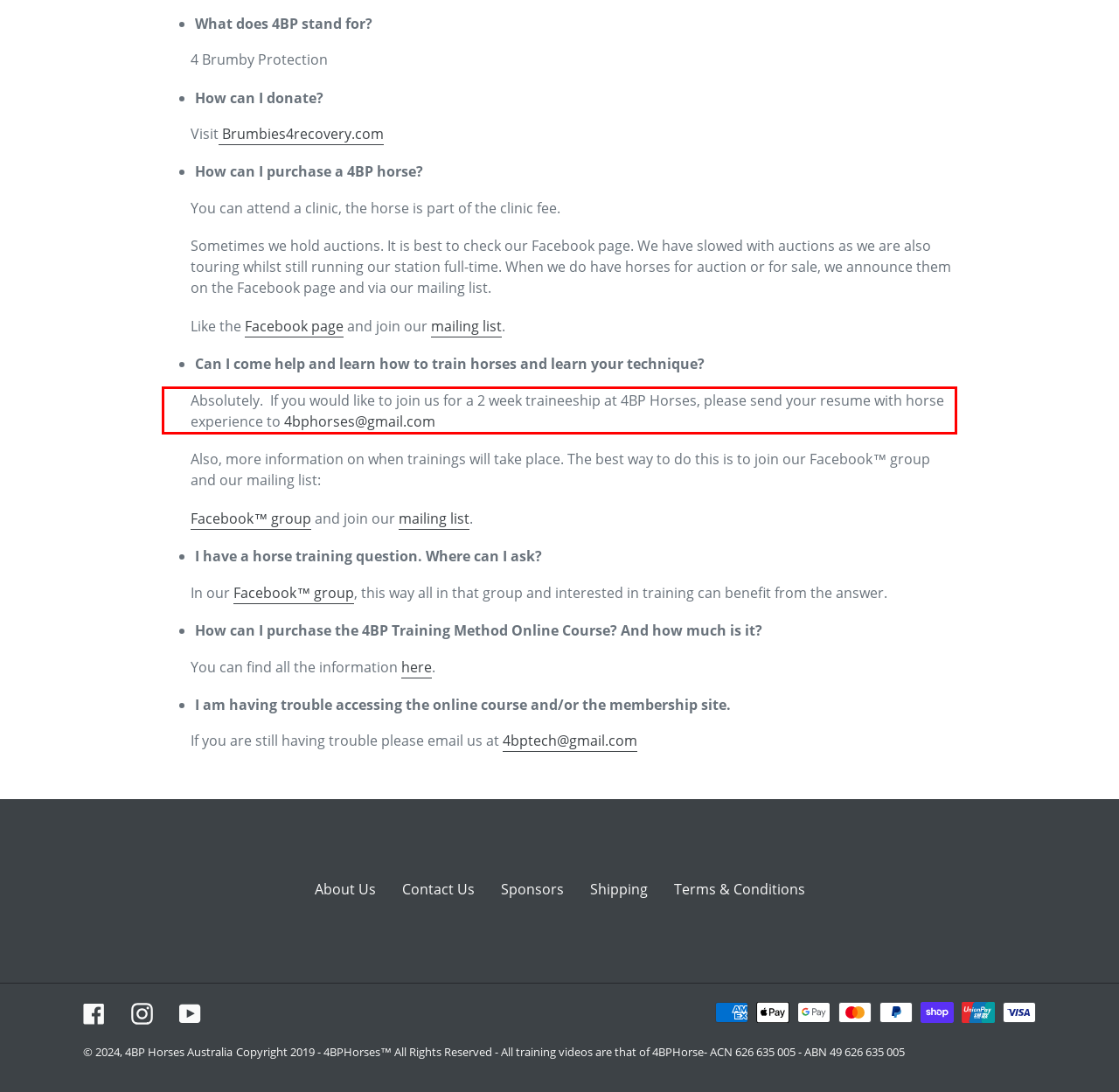Using the provided webpage screenshot, identify and read the text within the red rectangle bounding box.

Absolutely. If you would like to join us for a 2 week traineeship at 4BP Horses, please send your resume with horse experience to 4bphorses@gmail.com